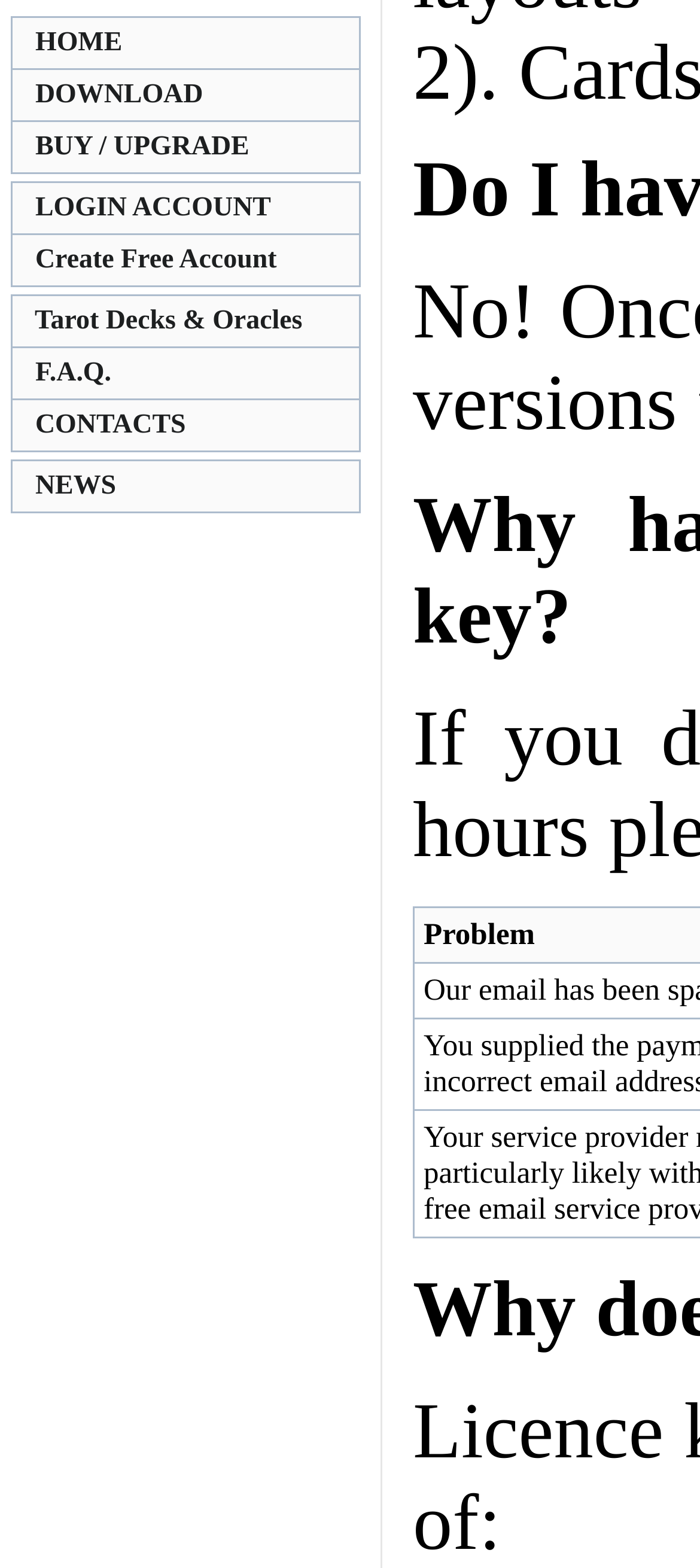Determine the bounding box for the described UI element: "CONTACTS".

[0.015, 0.254, 0.515, 0.288]